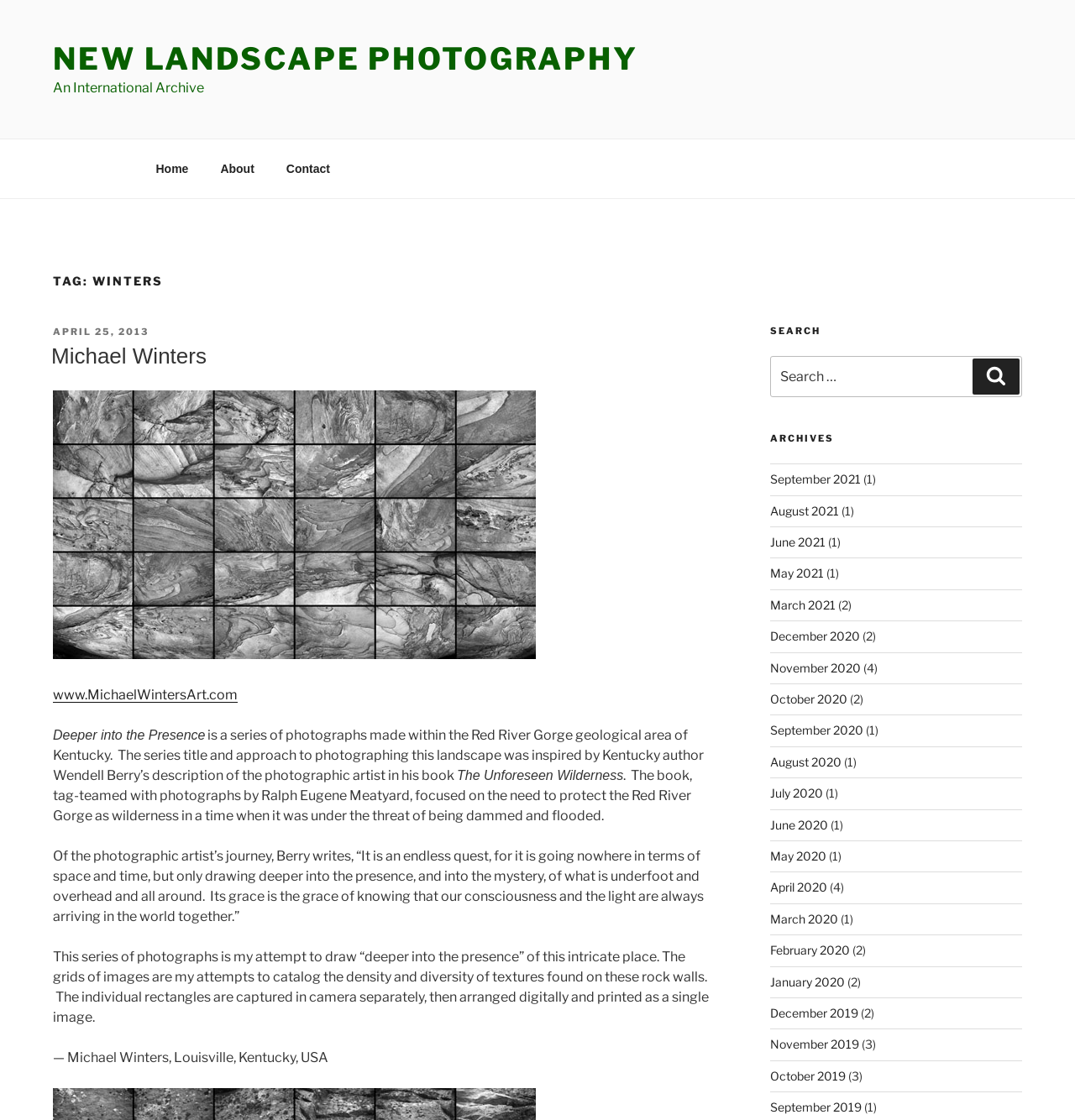Carefully observe the image and respond to the question with a detailed answer:
What is the location where the photographs were taken?

The text mentions that the series of photographs was made within the Red River Gorge geological area of Kentucky, which is the location where the photographs were taken.